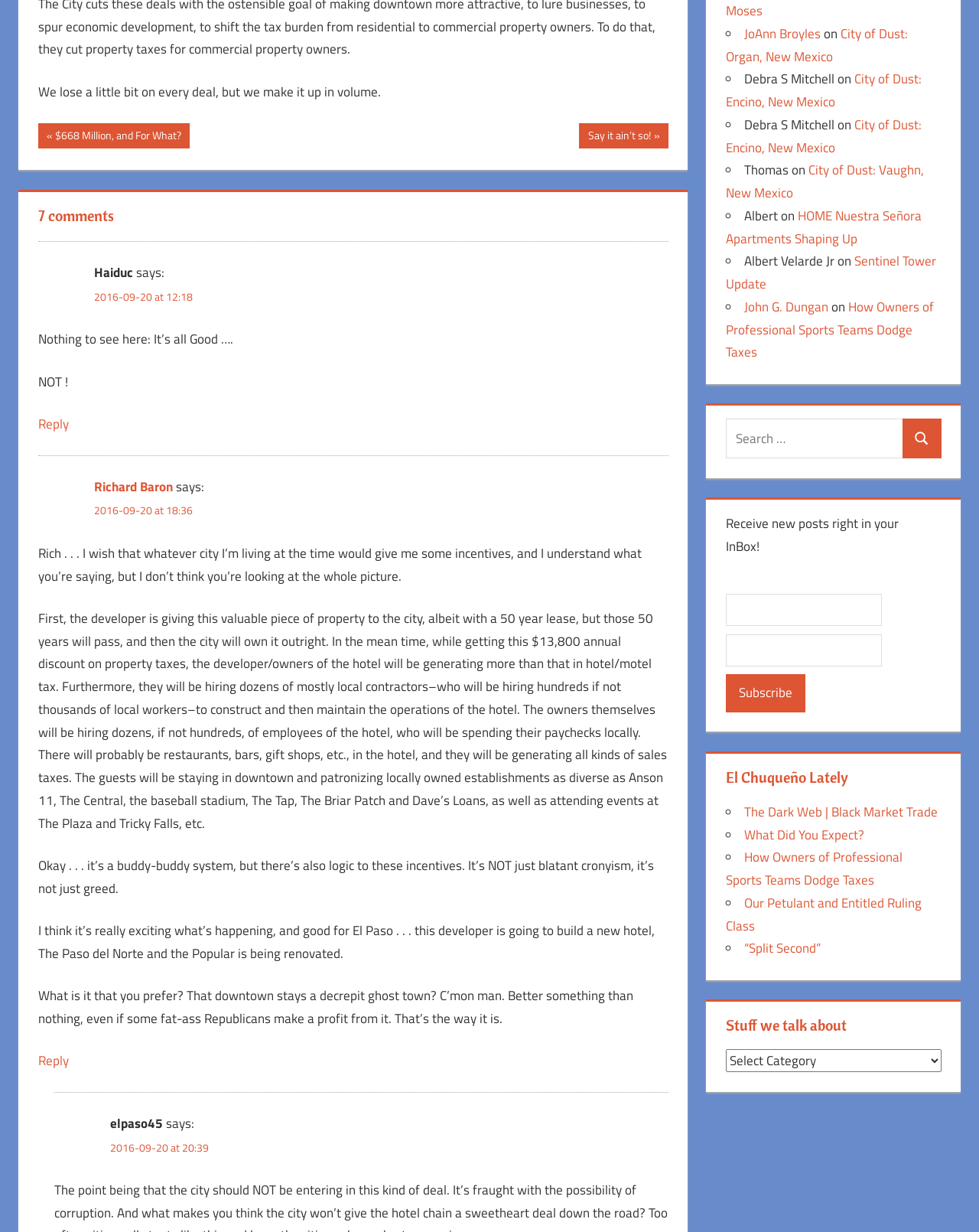Please reply to the following question using a single word or phrase: 
What is the name of the hotel being discussed?

The Paso del Norte